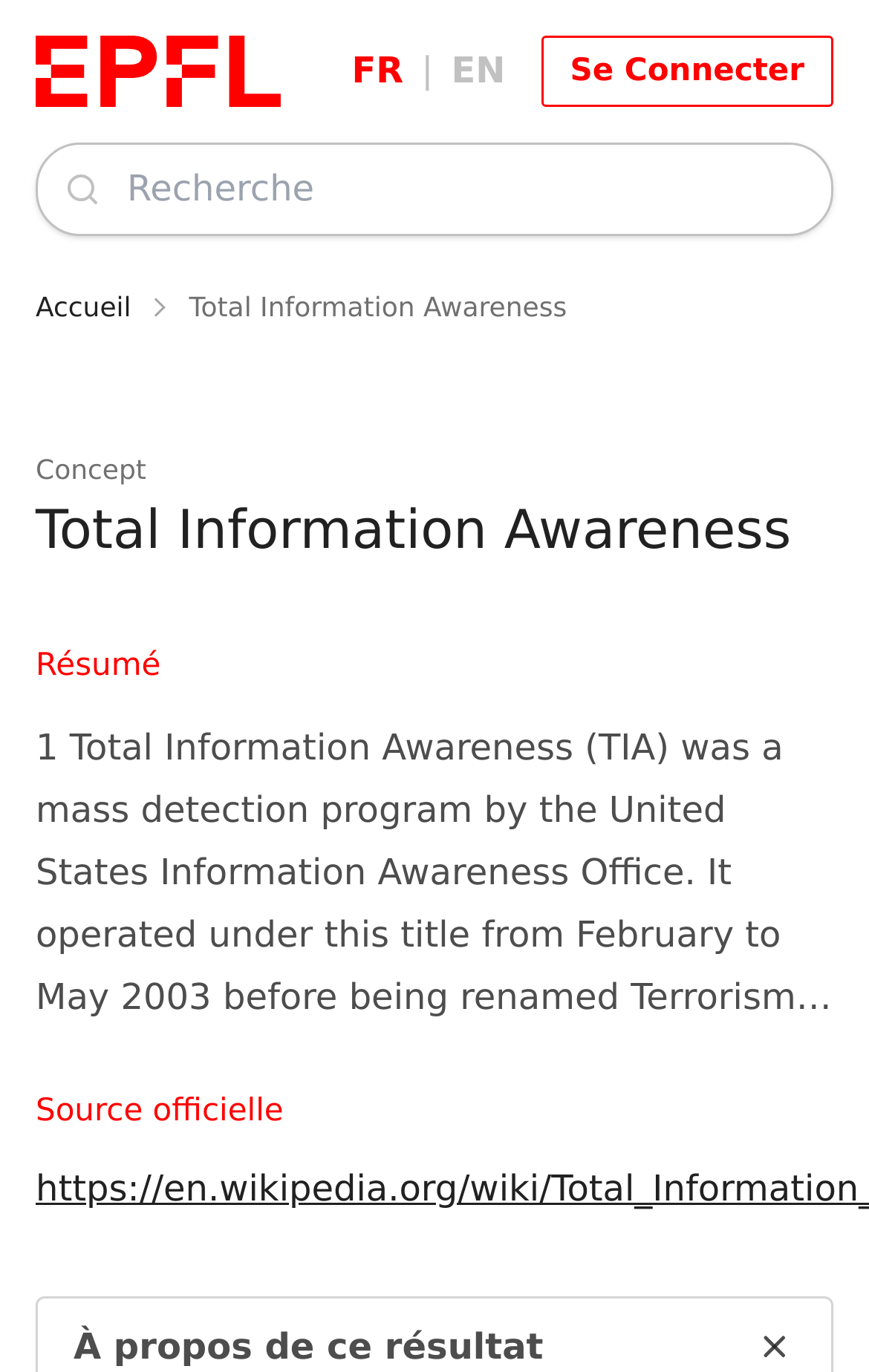Determine the bounding box for the UI element as described: "Total Information Awareness". The coordinates should be represented as four float numbers between 0 and 1, formatted as [left, top, right, bottom].

[0.218, 0.211, 0.652, 0.237]